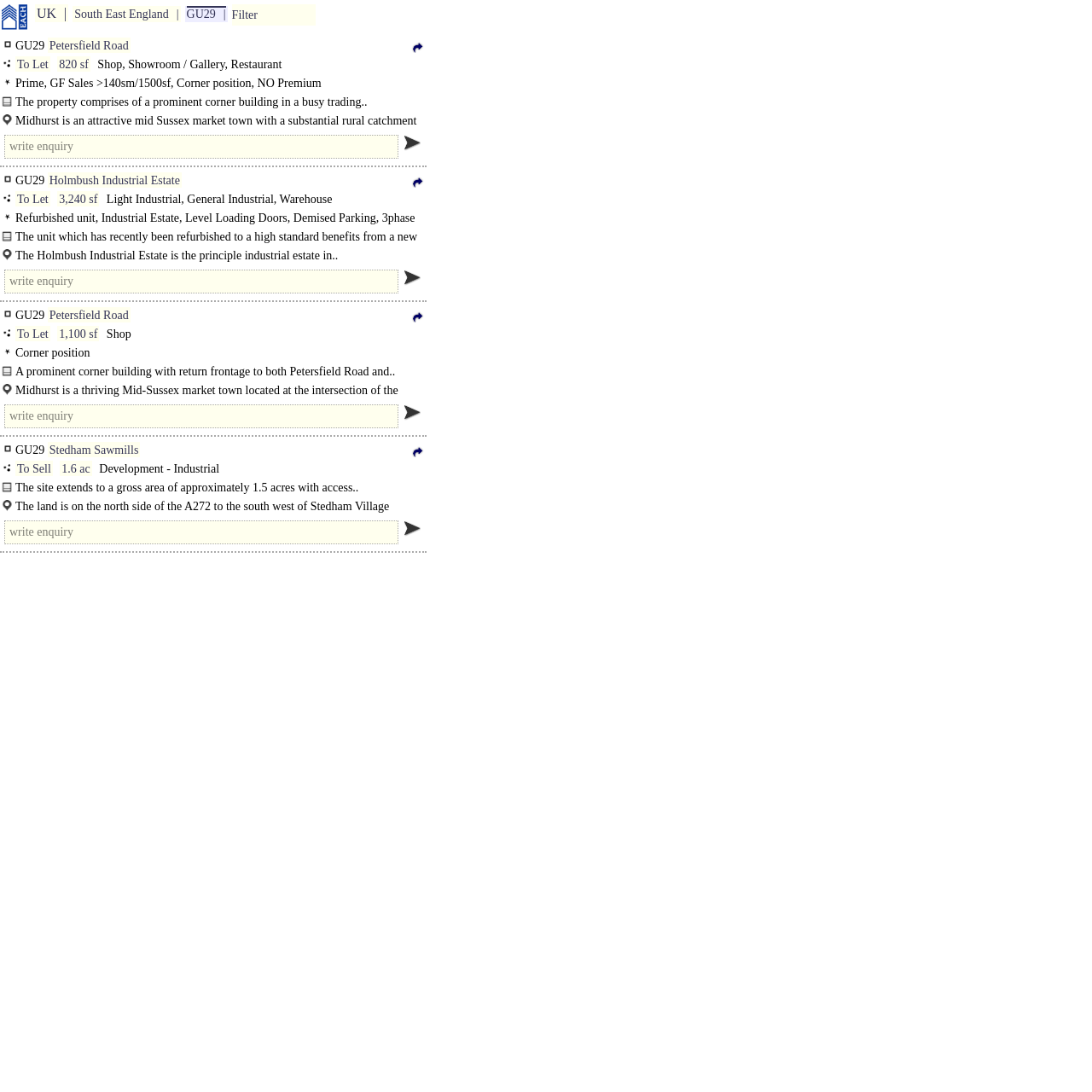What is the condition of the unit at Holmbush Industrial Estate?
Please give a detailed answer to the question using the information shown in the image.

By analyzing the webpage, I found that there is a static text 'Refurbished unit' which is associated with the link 'Holmbush Industrial Estate'. This suggests that the unit at Holmbush Industrial Estate has been refurbished.